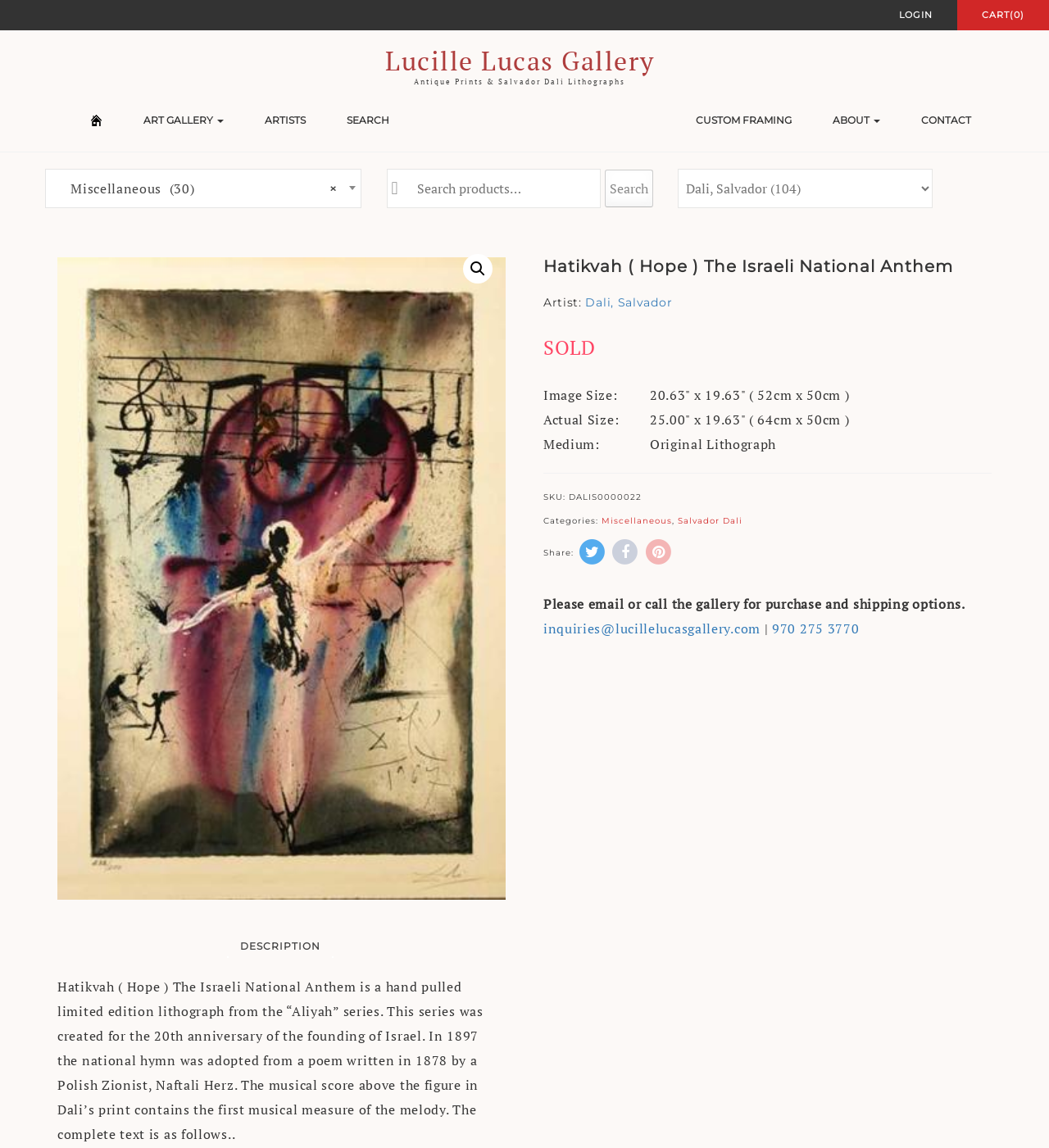What is the status of the artwork?
Provide a detailed and well-explained answer to the question.

The answer can be found in the section where the artwork's details are listed. The 'SOLD' label is displayed prominently, indicating that the artwork has been sold.